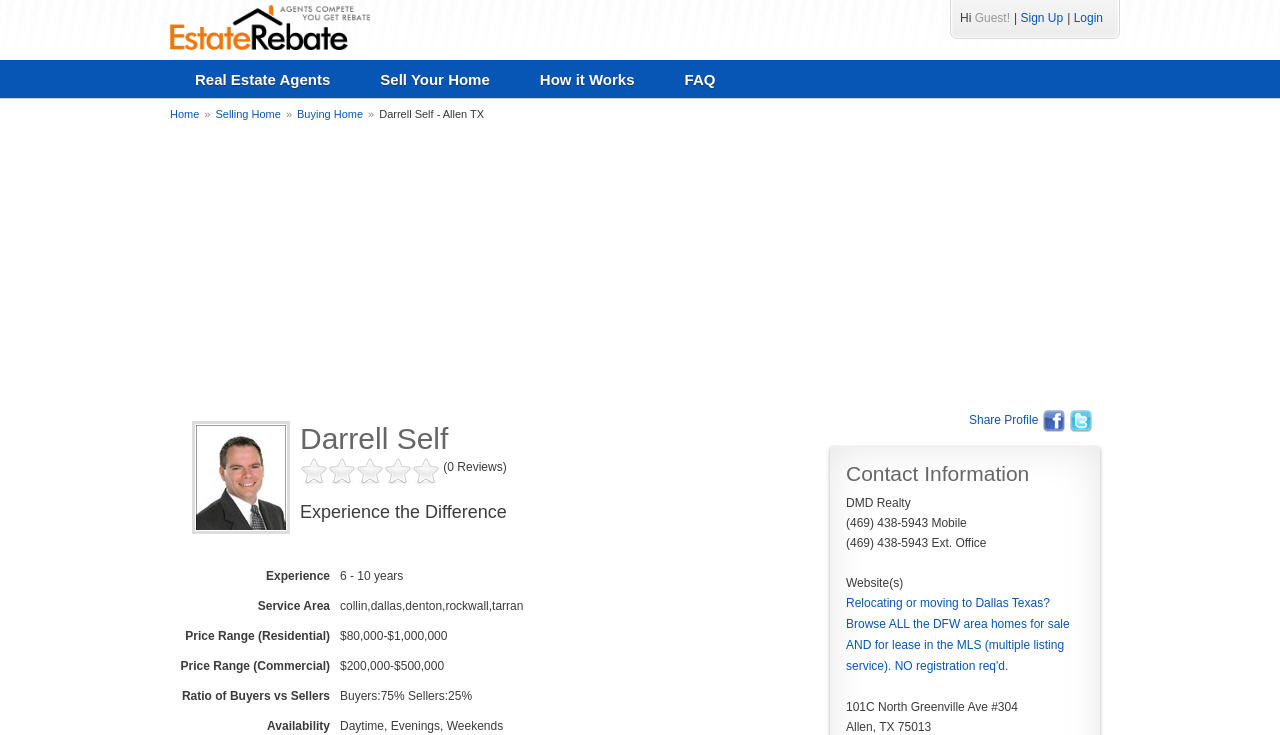Please provide a brief answer to the following inquiry using a single word or phrase:
What is the price range of residential properties?

$80,000-$1,000,000